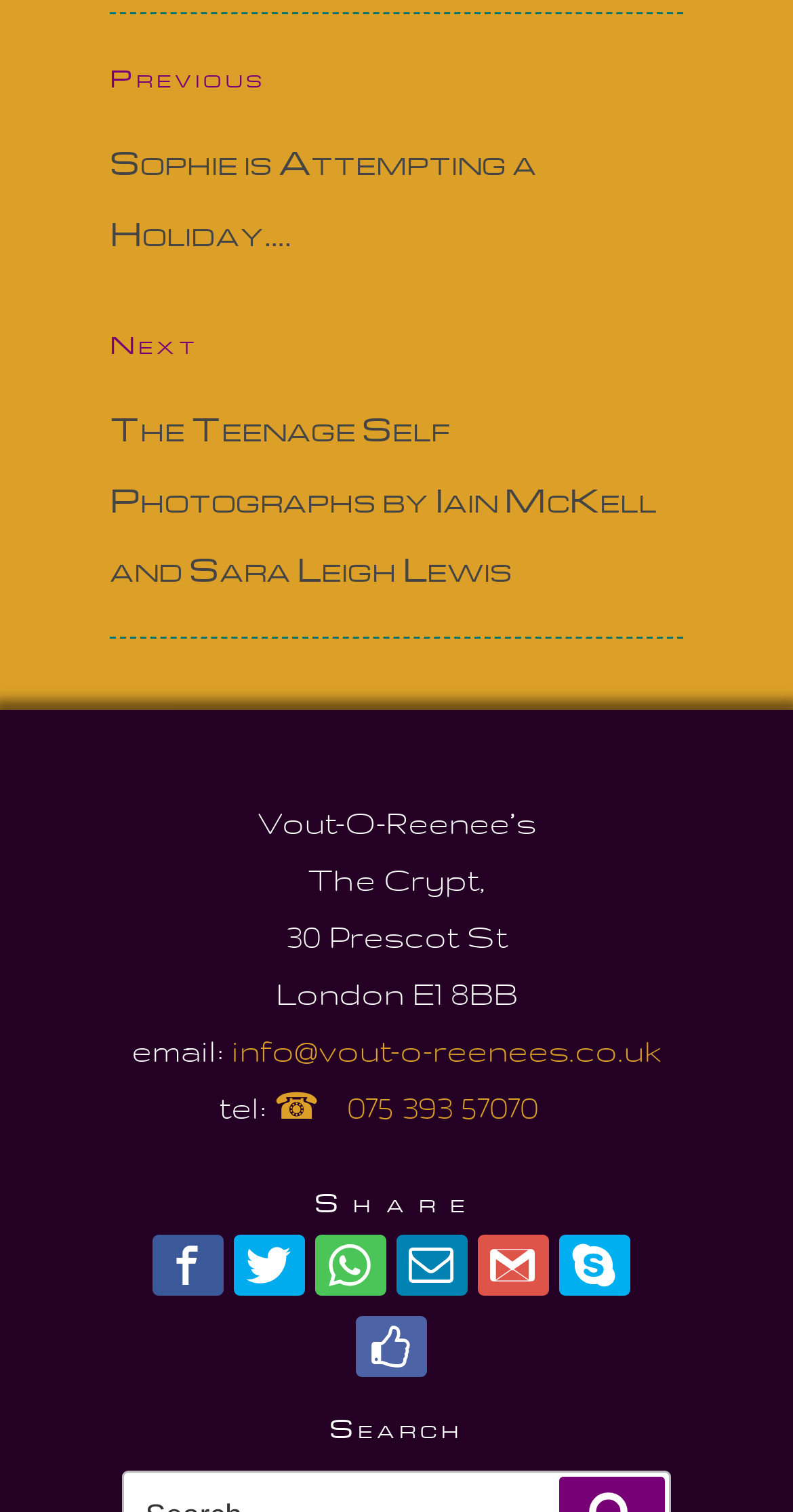Determine the bounding box coordinates for the area that needs to be clicked to fulfill this task: "Click on Next Post". The coordinates must be given as four float numbers between 0 and 1, i.e., [left, top, right, bottom].

[0.138, 0.213, 0.862, 0.395]